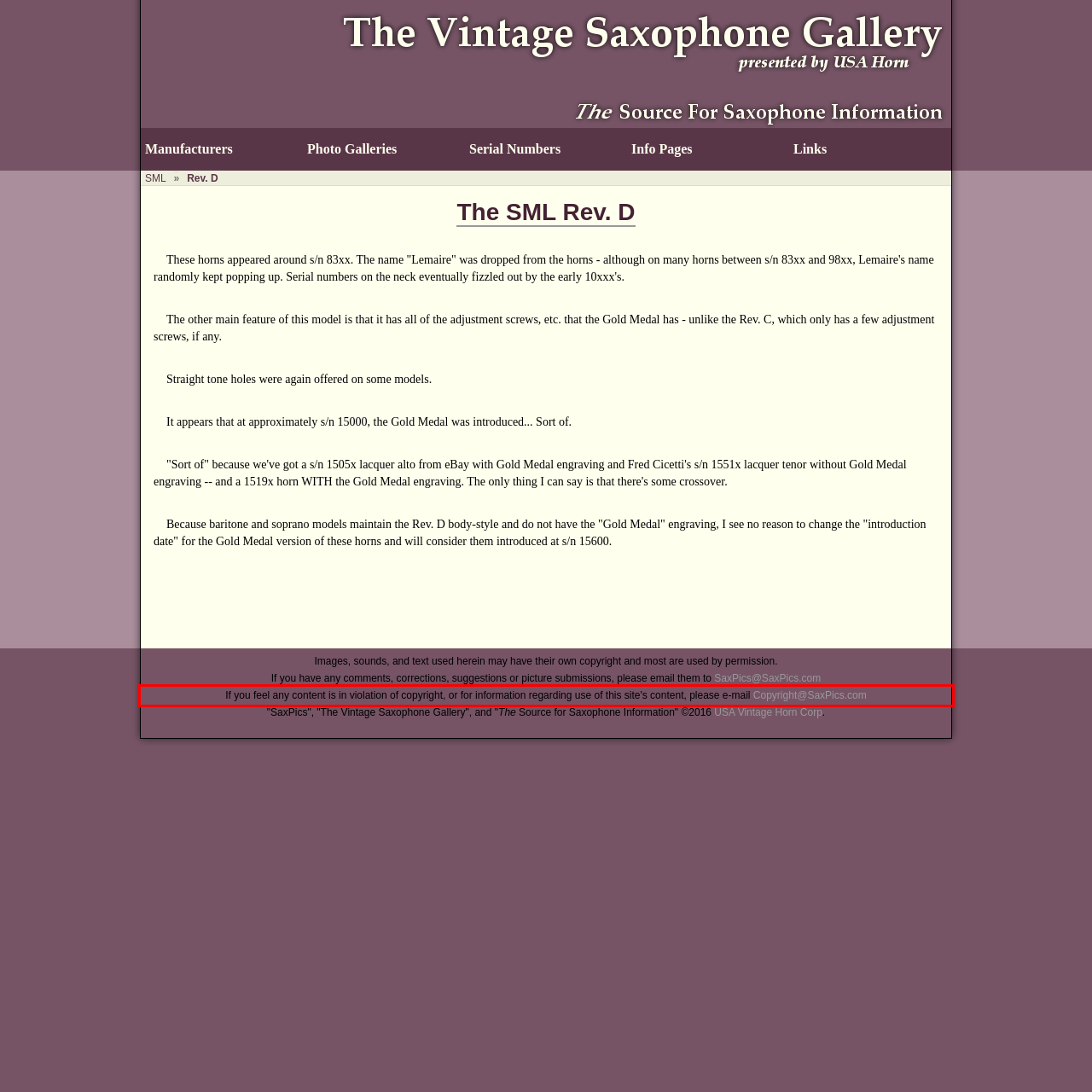Using OCR, extract the text content found within the red bounding box in the given webpage screenshot.

If you feel any content is in violation of copyright, or for information regarding use of this site's content, please e-mail Copyright@SaxPics.com